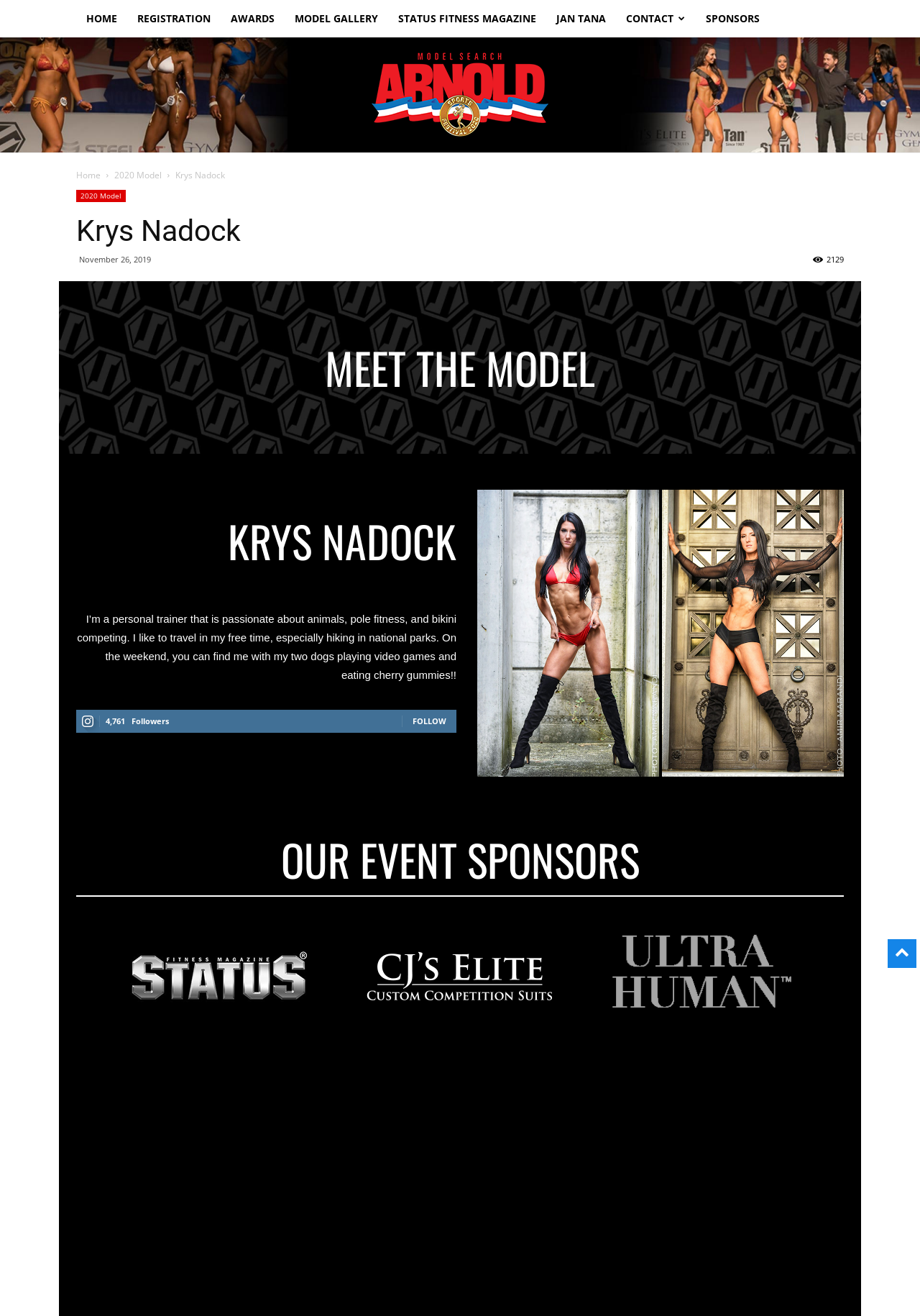Please find and report the bounding box coordinates of the element to click in order to perform the following action: "Follow Krys Nadock". The coordinates should be expressed as four float numbers between 0 and 1, in the format [left, top, right, bottom].

[0.448, 0.544, 0.485, 0.552]